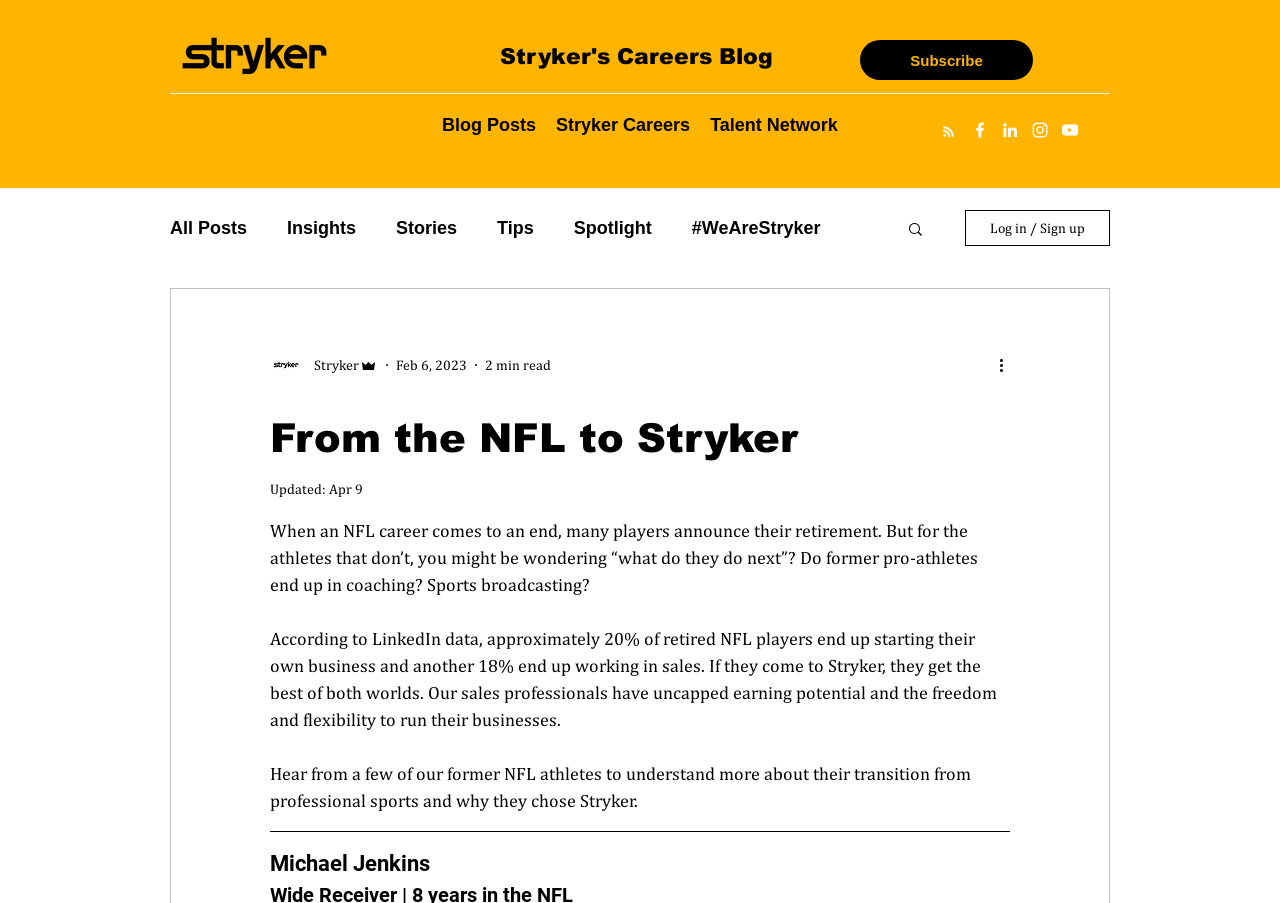Extract the heading text from the webpage.

From the NFL to Stryker